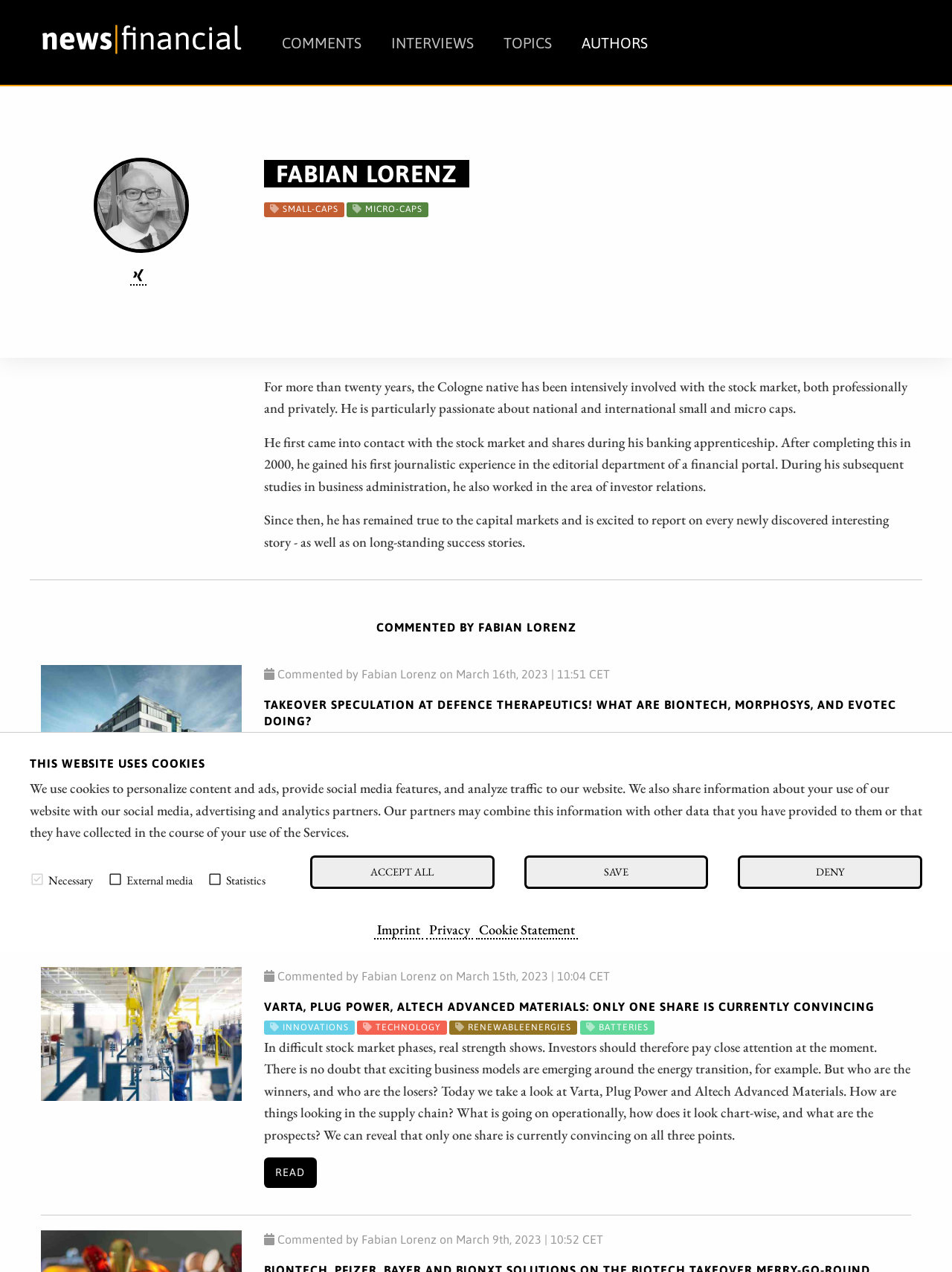Provide a single word or phrase to answer the given question: 
How many articles are commented by Fabian Lorenz?

3